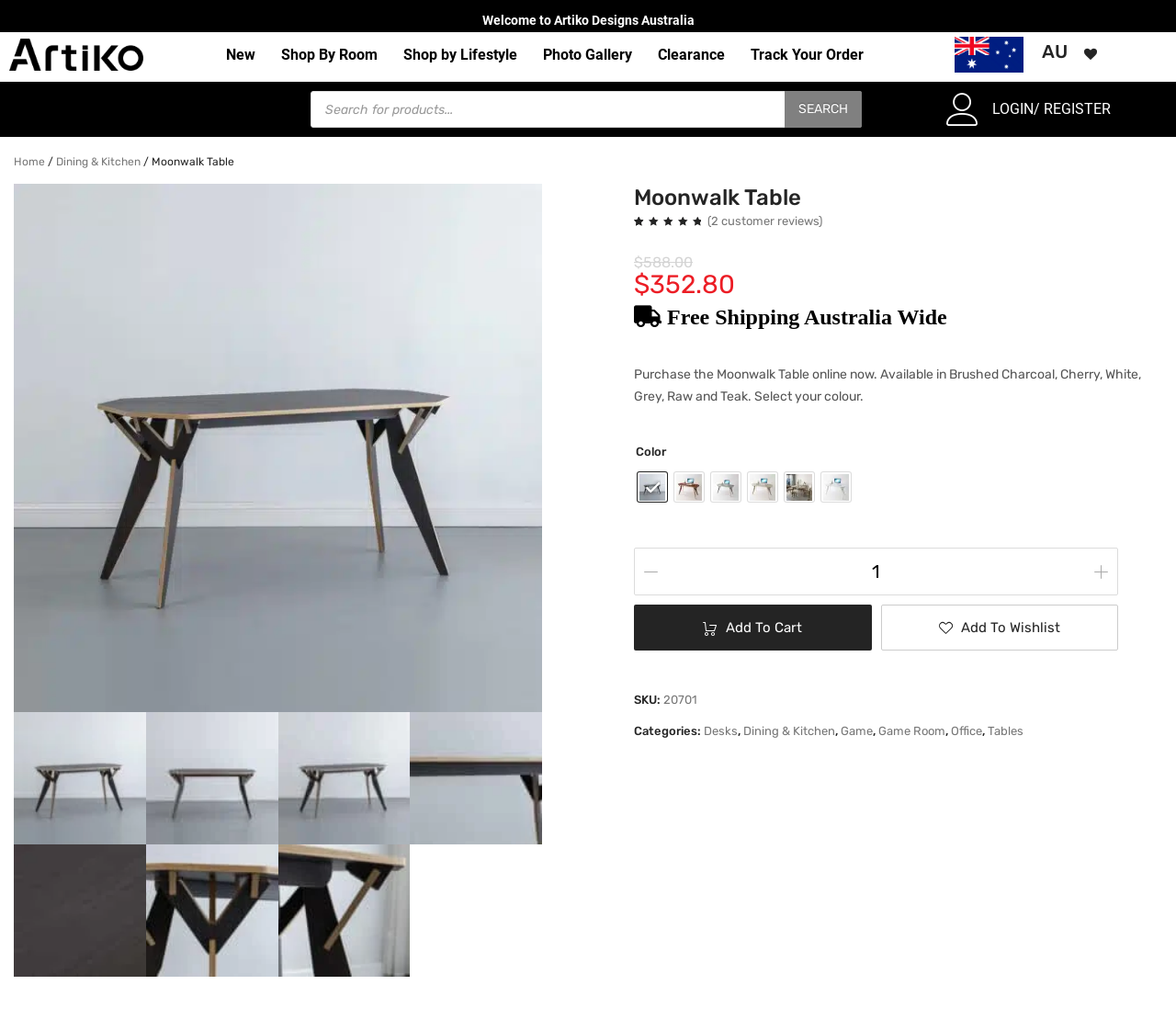Review the image closely and give a comprehensive answer to the question: Is free shipping available for the Moonwalk Table?

Free shipping is available for the Moonwalk Table, as indicated by the text 'Free Shipping Australia Wide' in the product description section.